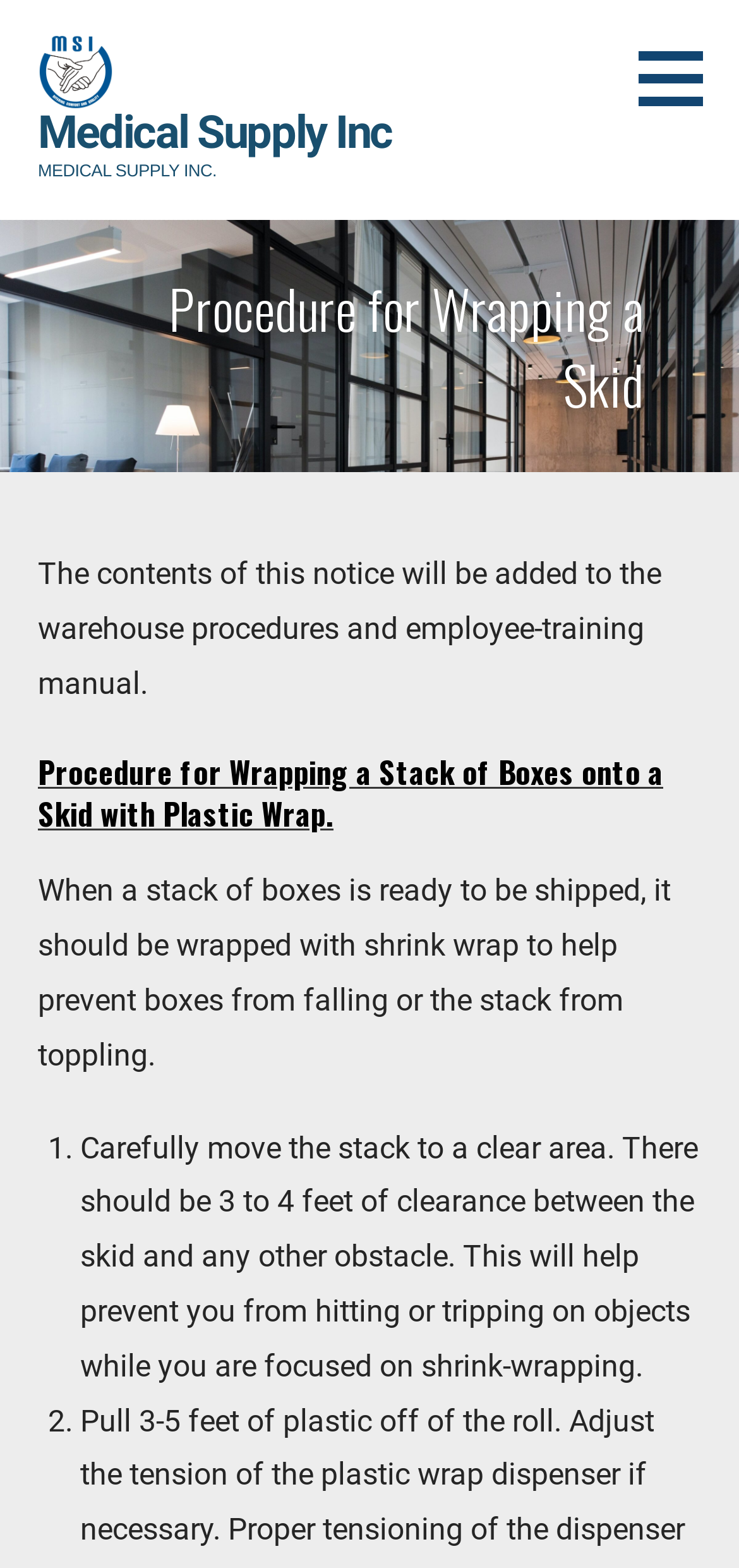How much clearance is required around the skid?
Please provide a comprehensive answer based on the information in the image.

The webpage instructs to carefully move the stack to a clear area with 3 to 4 feet of clearance between the skid and any other obstacle, which is necessary to prevent hitting or tripping on objects while shrink-wrapping.